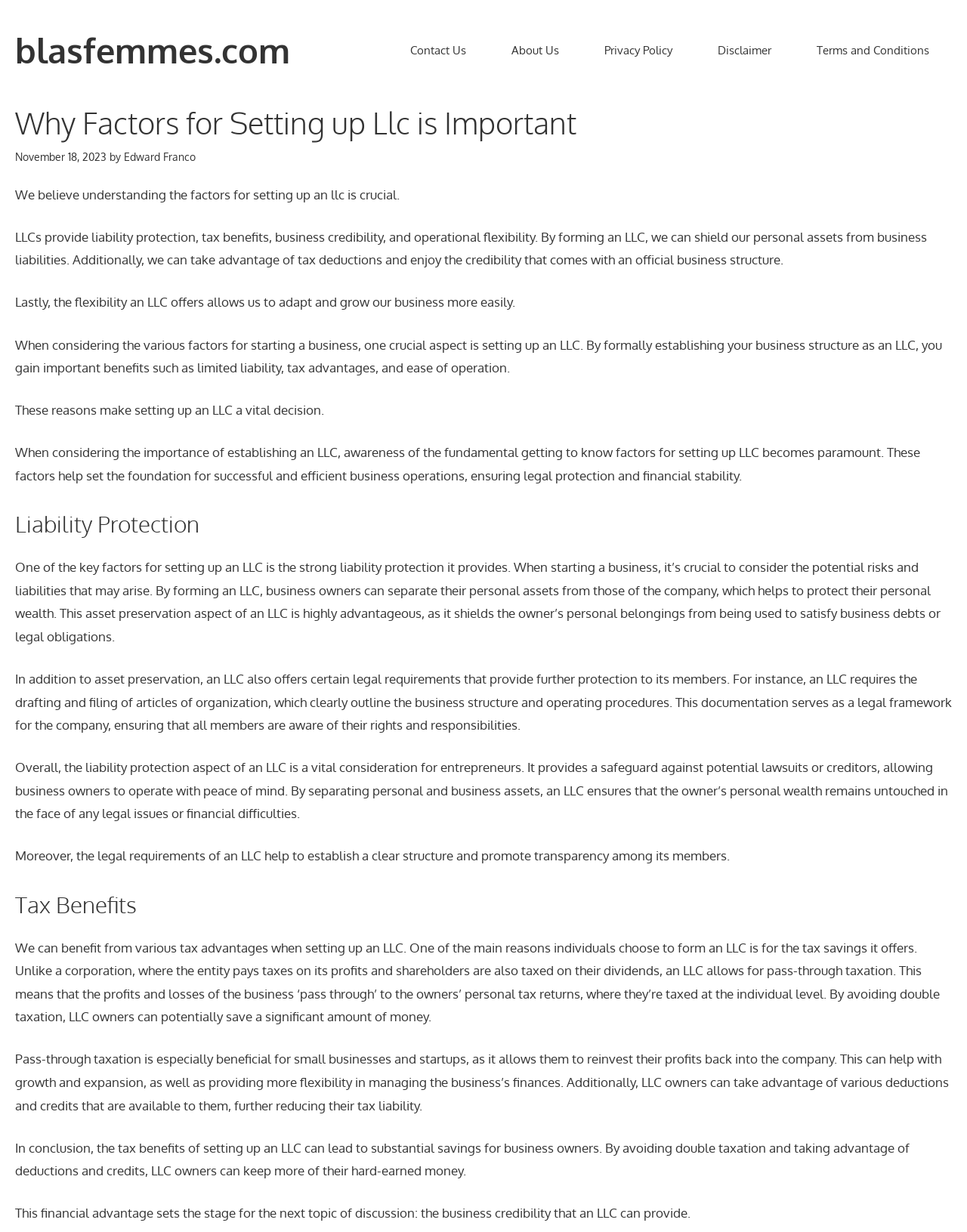Elaborate on the webpage's design and content in a detailed caption.

The webpage is about the importance of setting up an LLC (Limited Liability Company) for businesses. At the top, there is a banner with the site's name "blasfemmes.com" and a navigation menu with links to "Contact Us", "About Us", "Privacy Policy", "Disclaimer", and "Terms and Conditions". Below the navigation menu, there is a heading that reads "Why Factors for Setting up Llc is Important" followed by a date "November 18, 2023" and the author's name "Edward Franco".

The main content of the webpage is divided into sections, each discussing a different factor for setting up an LLC. The first section explains the importance of understanding the factors for setting up an LLC, highlighting the benefits of liability protection, tax benefits, business credibility, and operational flexibility.

The second section is about liability protection, which is one of the key factors for setting up an LLC. This section explains how an LLC provides strong liability protection by separating personal assets from business assets, shielding the owner's personal wealth from business debts or legal obligations.

The third section discusses the tax benefits of setting up an LLC, including pass-through taxation, which allows business owners to avoid double taxation and potentially save a significant amount of money.

There are five headings in total, including "Why Factors for Setting up Llc is Important", "Liability Protection", and "Tax Benefits", which are followed by paragraphs of text explaining each topic in detail. The text is well-structured and easy to follow, with links to related topics and a clear hierarchy of information.